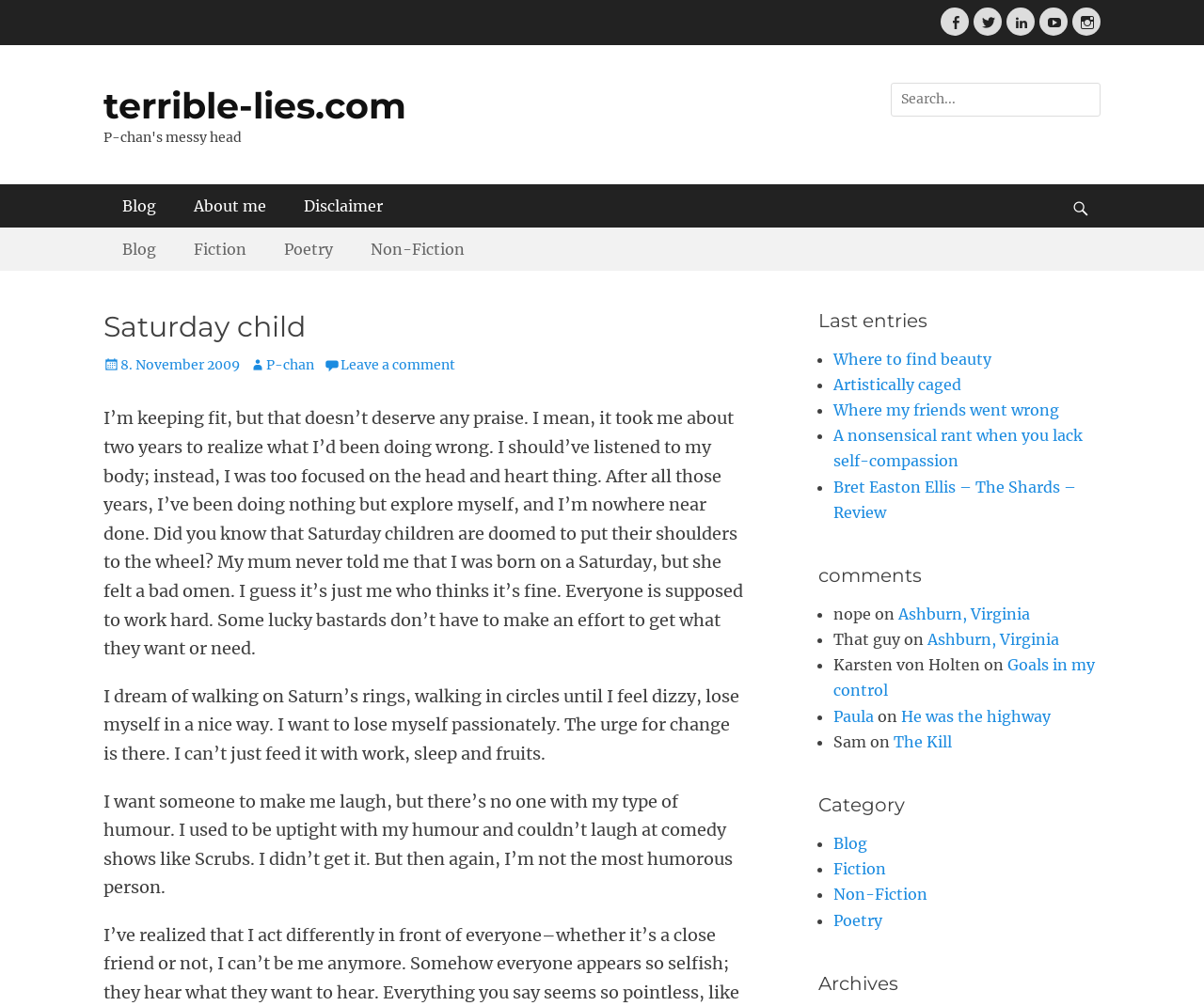Find the bounding box coordinates of the clickable element required to execute the following instruction: "Search for something". Provide the coordinates as four float numbers between 0 and 1, i.e., [left, top, right, bottom].

[0.74, 0.082, 0.914, 0.116]